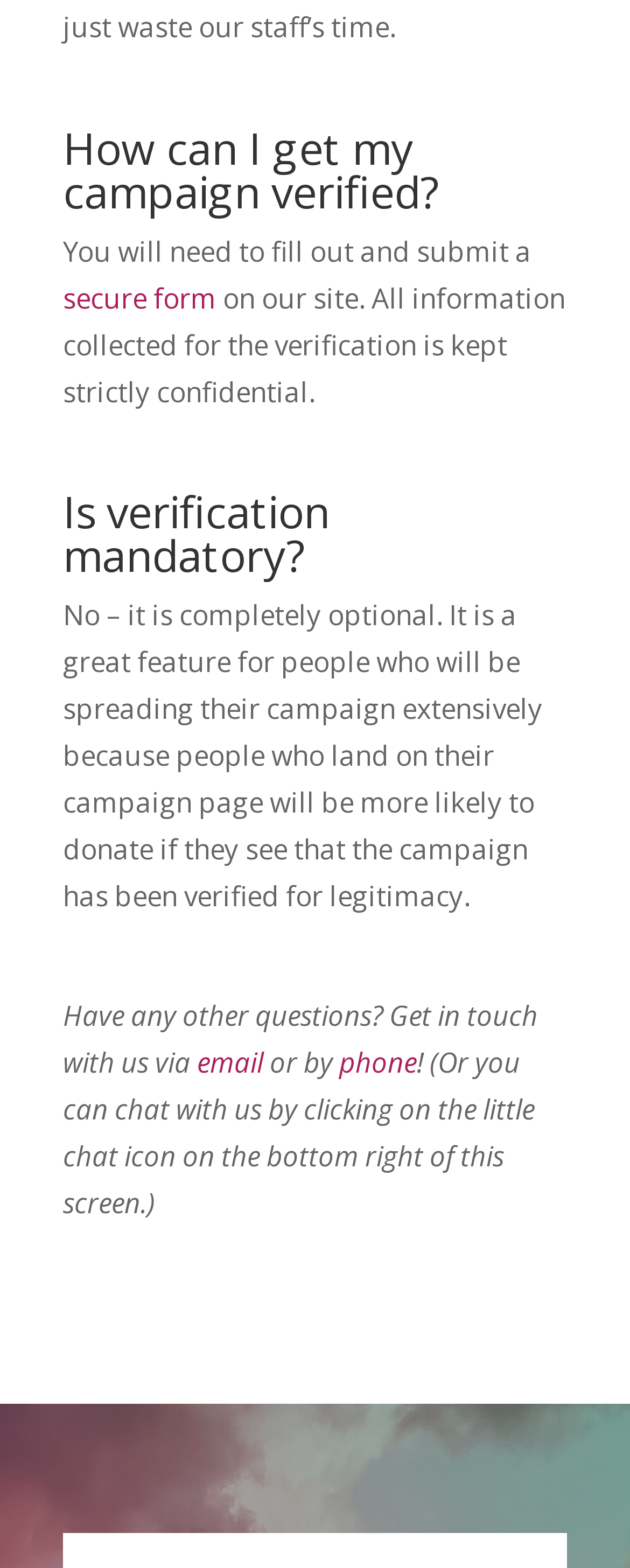What is required to get a campaign verified?
Examine the image closely and answer the question with as much detail as possible.

According to the webpage, to get a campaign verified, one needs to fill out and submit a secure form on the website, which ensures that all information collected for verification is kept strictly confidential.